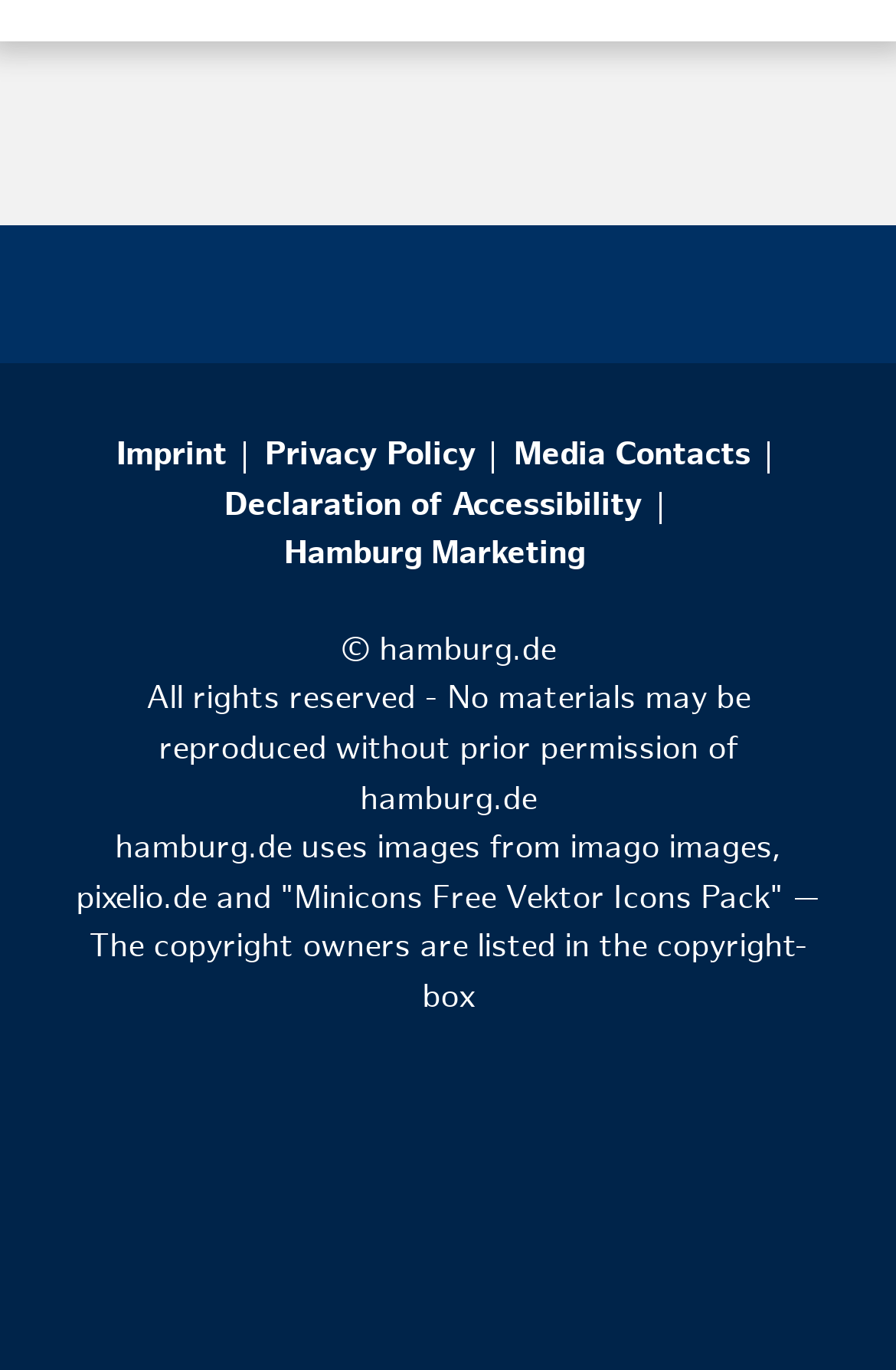What is the 'Declaration of Accessibility' link for?
Please provide a comprehensive answer based on the visual information in the image.

The 'Declaration of Accessibility' link is likely for accessing a declaration or statement about the website's accessibility features and compliance with accessibility standards.